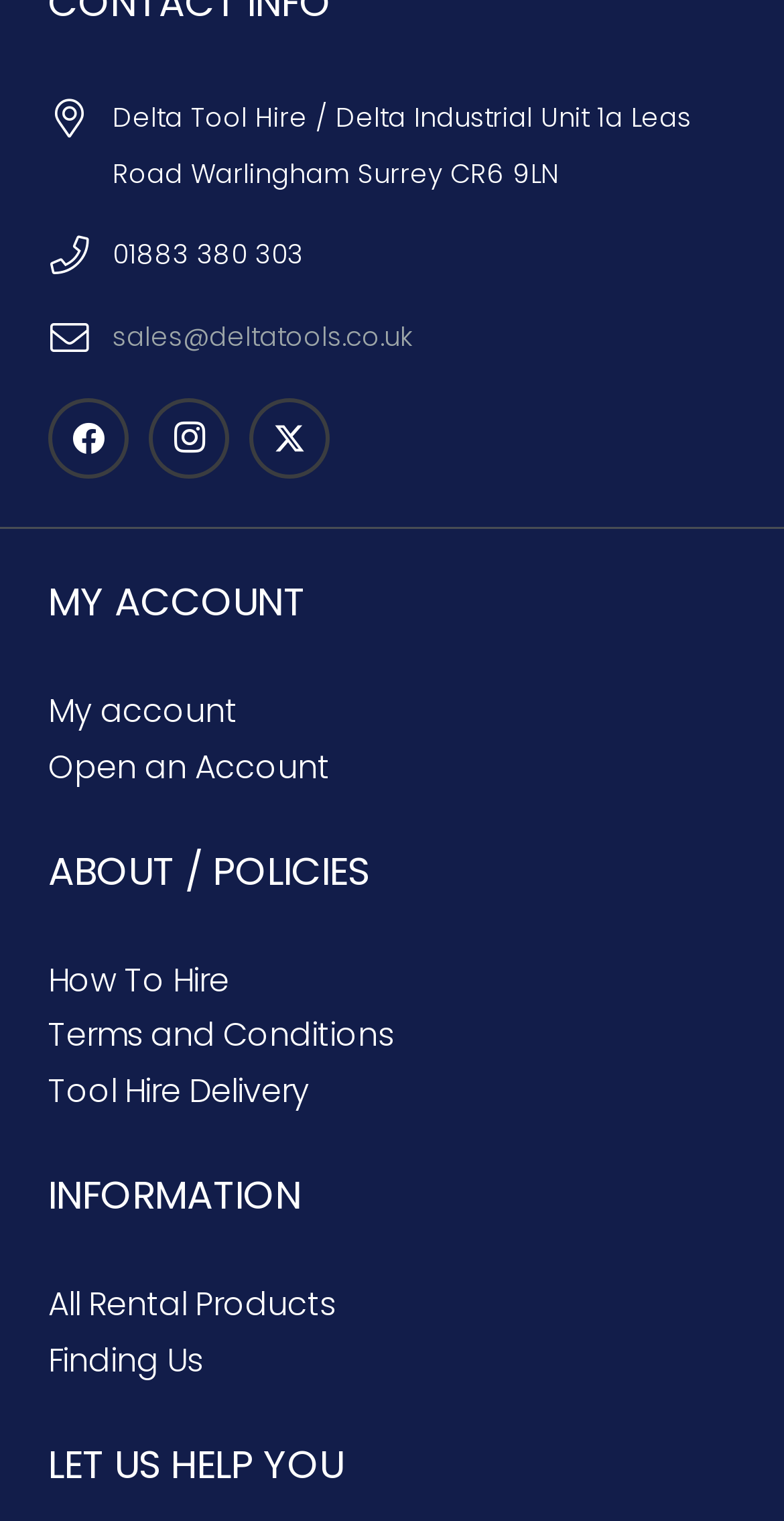Given the element description: "sales@deltatools.co.uk", predict the bounding box coordinates of this UI element. The coordinates must be four float numbers between 0 and 1, given as [left, top, right, bottom].

[0.144, 0.209, 0.526, 0.234]